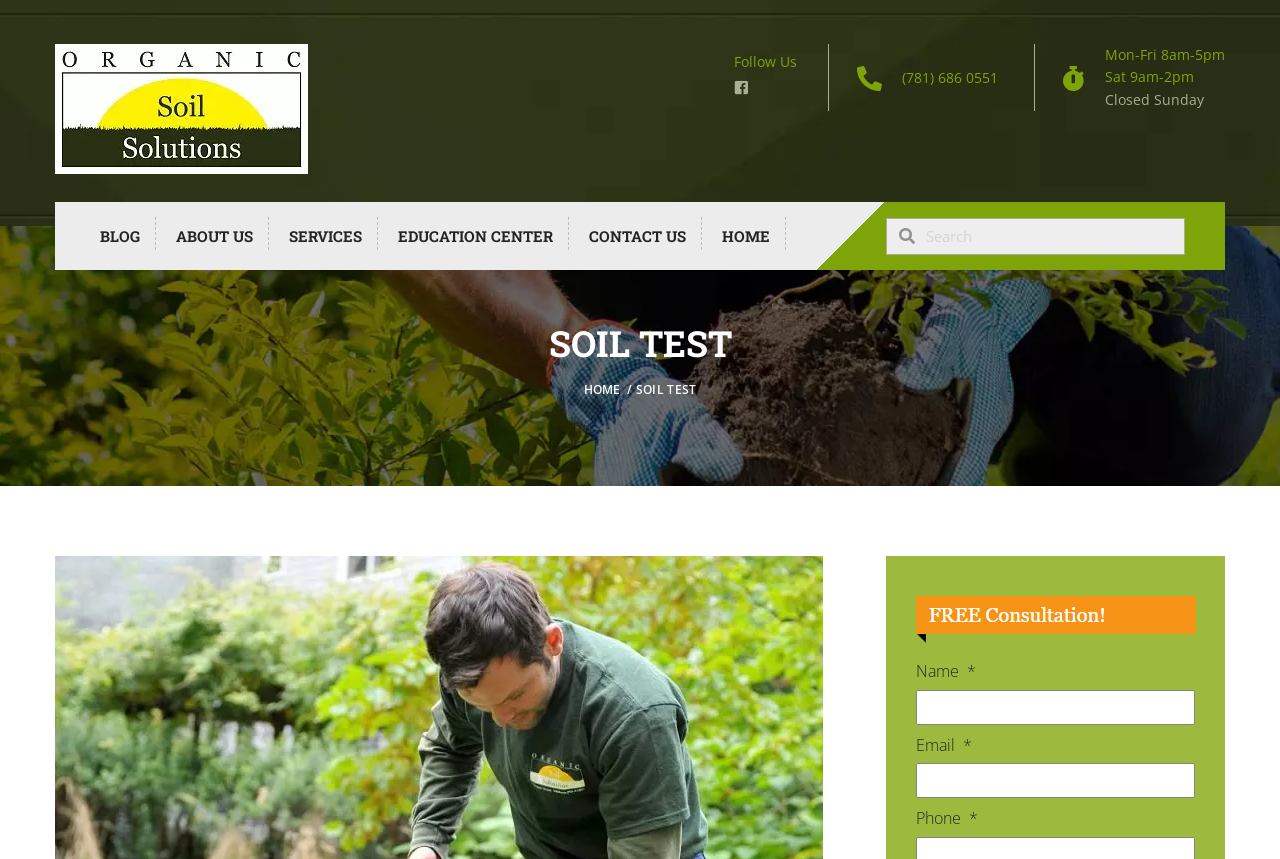Please mark the bounding box coordinates of the area that should be clicked to carry out the instruction: "Visit Intrexx Help".

None